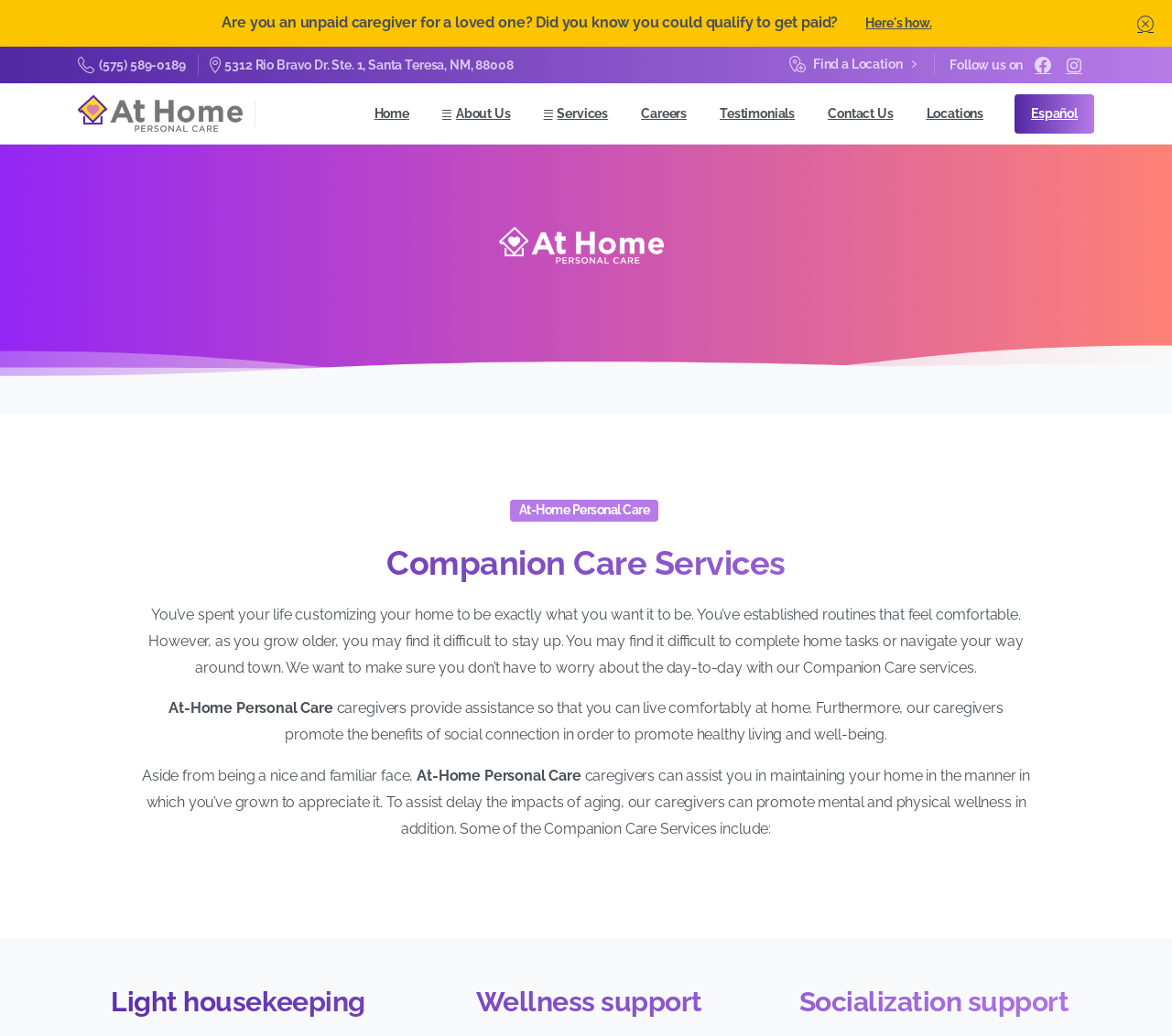Please identify the bounding box coordinates of where to click in order to follow the instruction: "Find a location".

[0.674, 0.055, 0.782, 0.071]